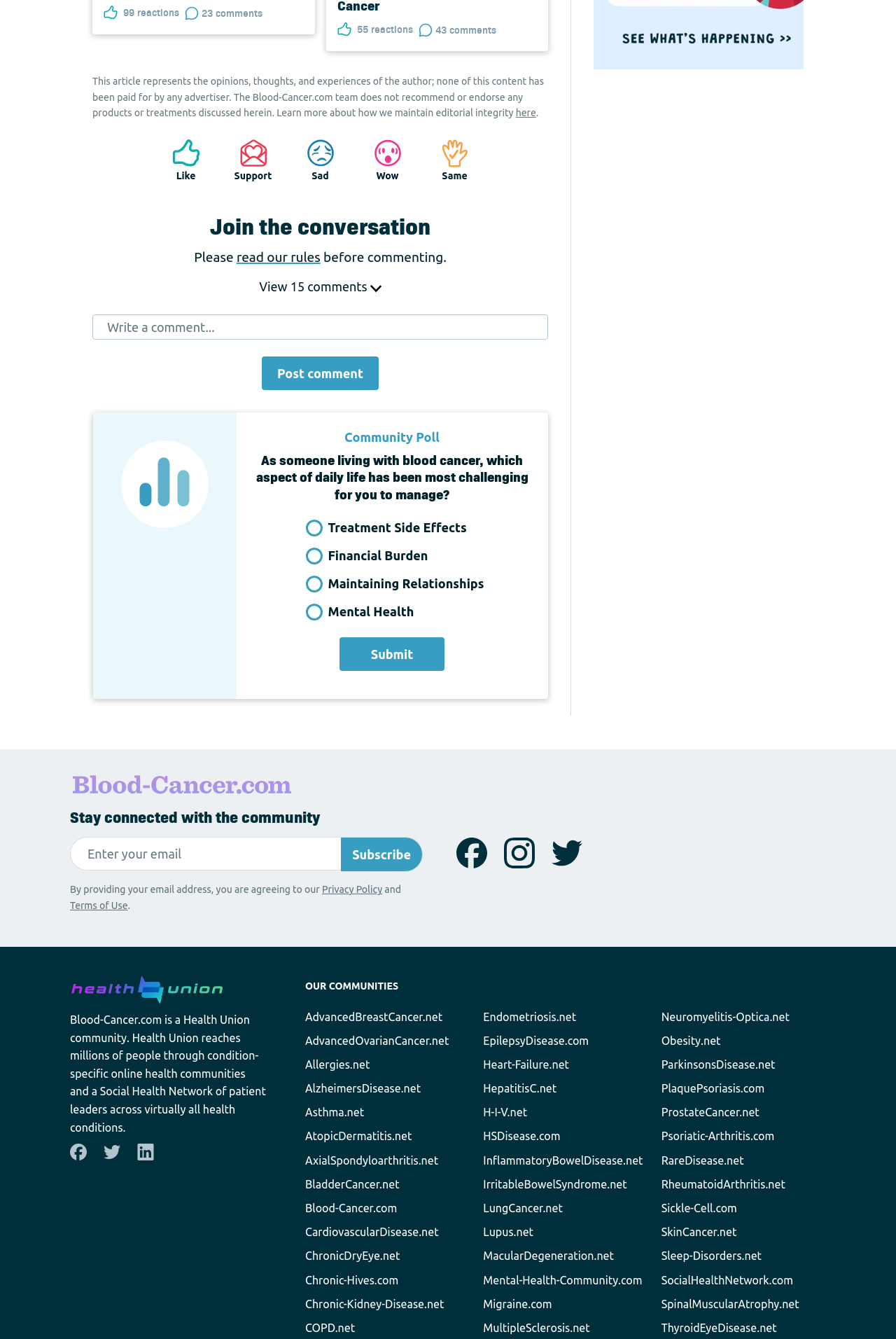Please locate the clickable area by providing the bounding box coordinates to follow this instruction: "View 15 comments".

[0.289, 0.201, 0.426, 0.226]